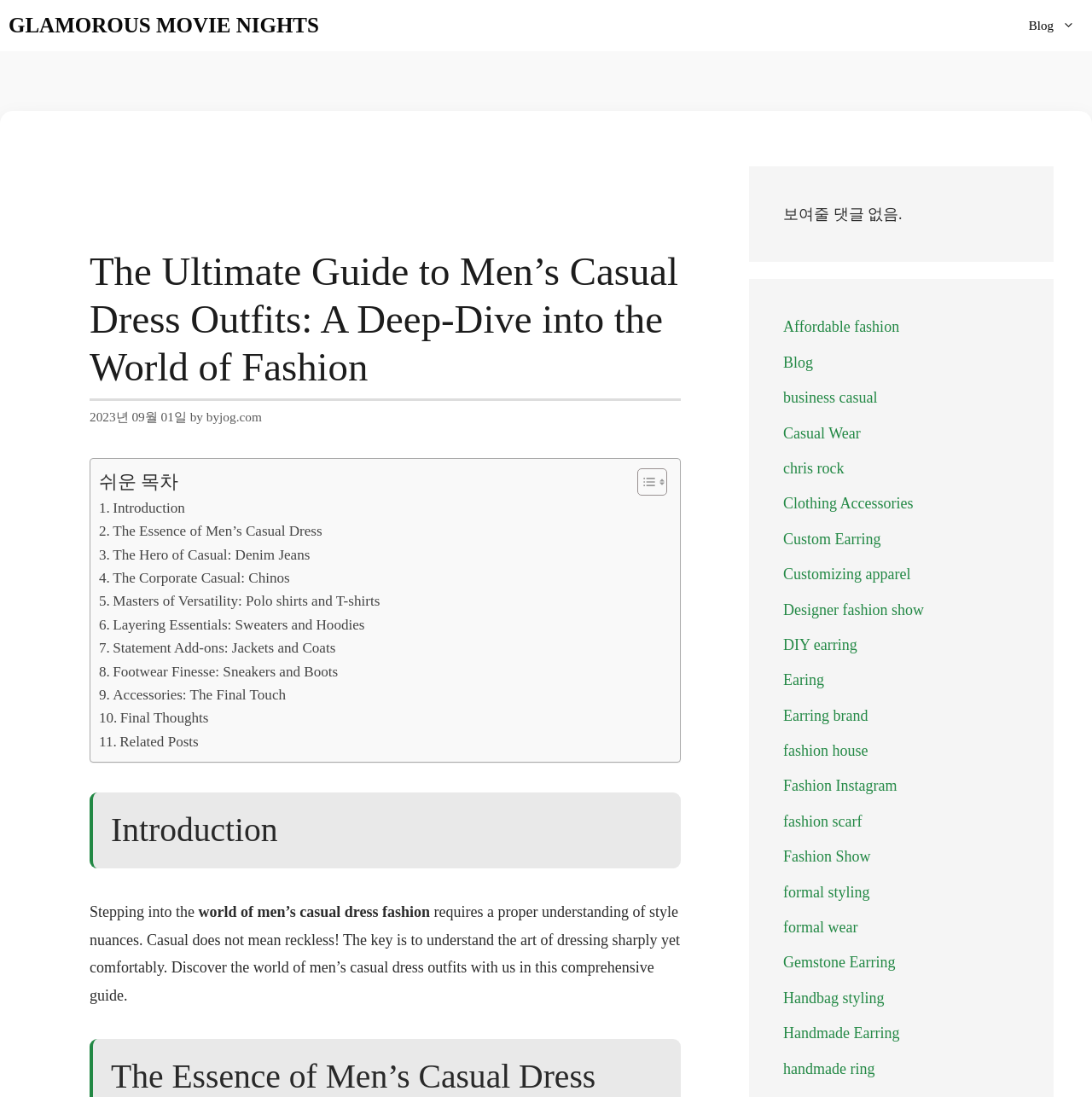Explain in detail what you observe on this webpage.

This webpage is a comprehensive guide to men's casual dress outfits, titled "The Ultimate Guide to Men's Casual Dress Outfits: A Deep-Dive into the World of Fashion." The page is divided into several sections, with a navigation menu at the top and a content section below.

The content section is headed by a title that matches the page title, followed by a timestamp and author information. Below this, there is a table of contents with links to various sections of the guide, including "Introduction," "The Essence of Men's Casual Dress," and "Final Thoughts."

The introduction section begins with a paragraph of text that explains the importance of understanding style nuances in men's casual dress fashion. The text is followed by a series of links to related posts and a section with various tags, including "Affordable fashion," "Business casual," and "Fashion Show."

On the right side of the page, there is a complementary section with a series of links to related topics, including "Clothing Accessories," "Custom Earring," and "Handmade Ring." This section appears to be a list of tags or keywords related to the content of the page.

Overall, the webpage is a detailed guide to men's casual dress fashion, with a clear structure and organization. The content is divided into logical sections, and the use of links and tags makes it easy to navigate and find related information.